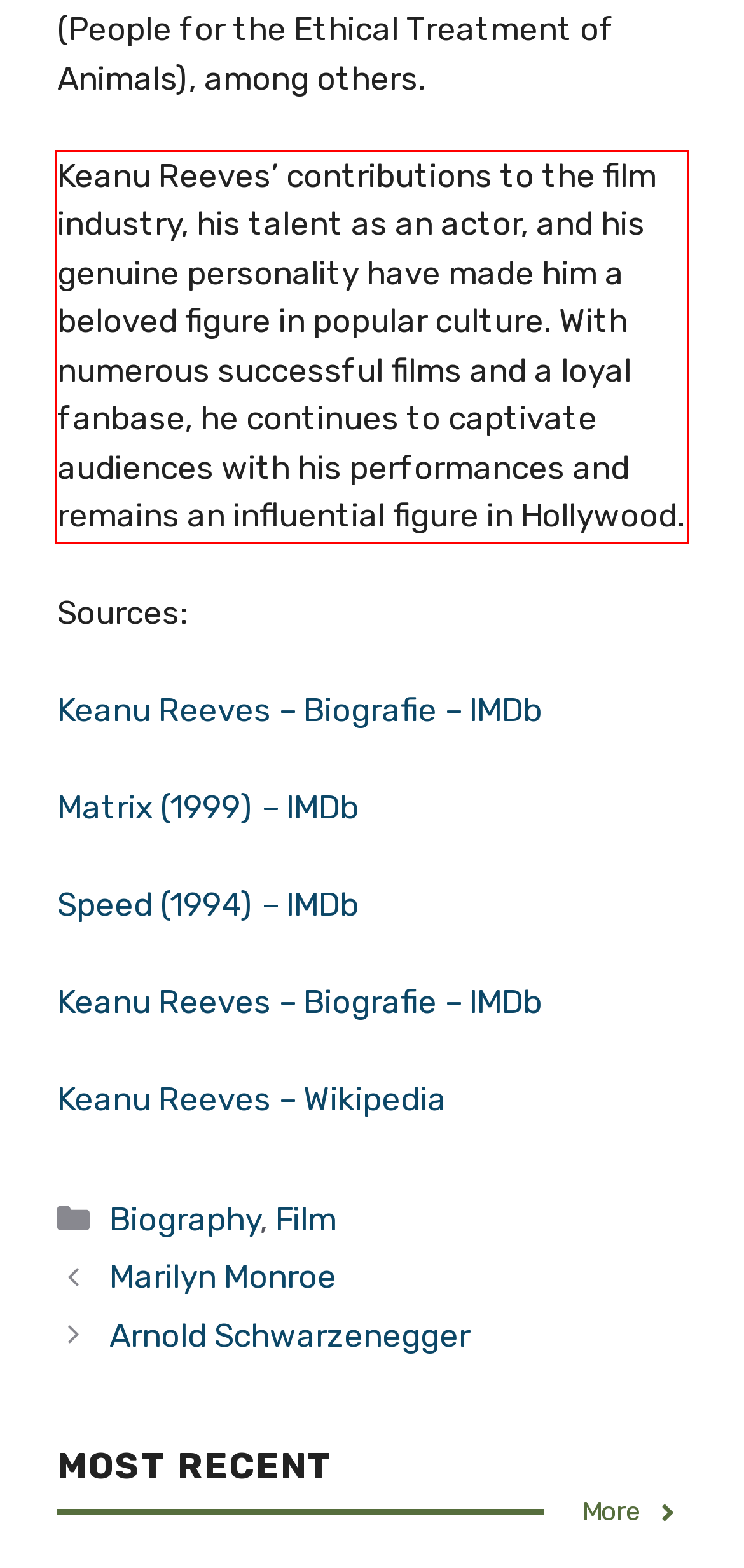You have a screenshot of a webpage with a red bounding box. Use OCR to generate the text contained within this red rectangle.

Keanu Reeves’ contributions to the film industry, his talent as an actor, and his genuine personality have made him a beloved figure in popular culture. With numerous successful films and a loyal fanbase, he continues to captivate audiences with his performances and remains an influential figure in Hollywood.